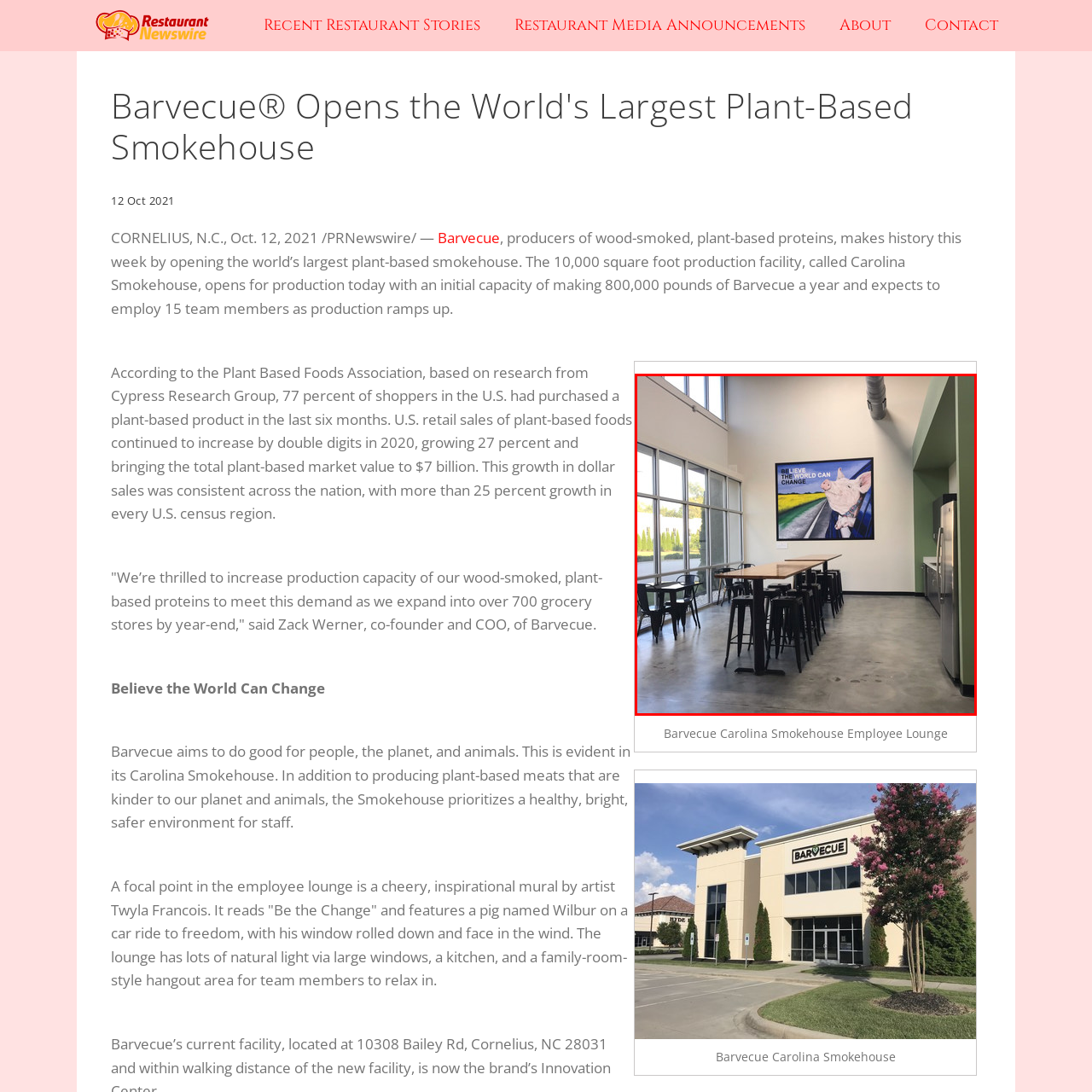Give a thorough and detailed account of the visual content inside the red-framed part of the image.

The image features the vibrant employee lounge of Barvecue's Carolina Smokehouse, showcasing a spacious and modern design. A striking mural dominates one wall, depicting a pig named Wilbur enjoying a car ride with his face in the wind, symbolizing freedom and change. Above the mural, the inspirational phrase "BELIEVE THE WORLD CAN CHANGE" challenges viewers to reflect on their impact. The lounge is well-lit, thanks to large windows that bring in natural light, creating an inviting atmosphere. It is furnished with a combination of tables and chairs, promoting a communal and relaxed environment for team members to unwind and connect. A kitchenette is visible in the background, adding to the functionality of this vibrant space dedicated to employee wellness and camaraderie.